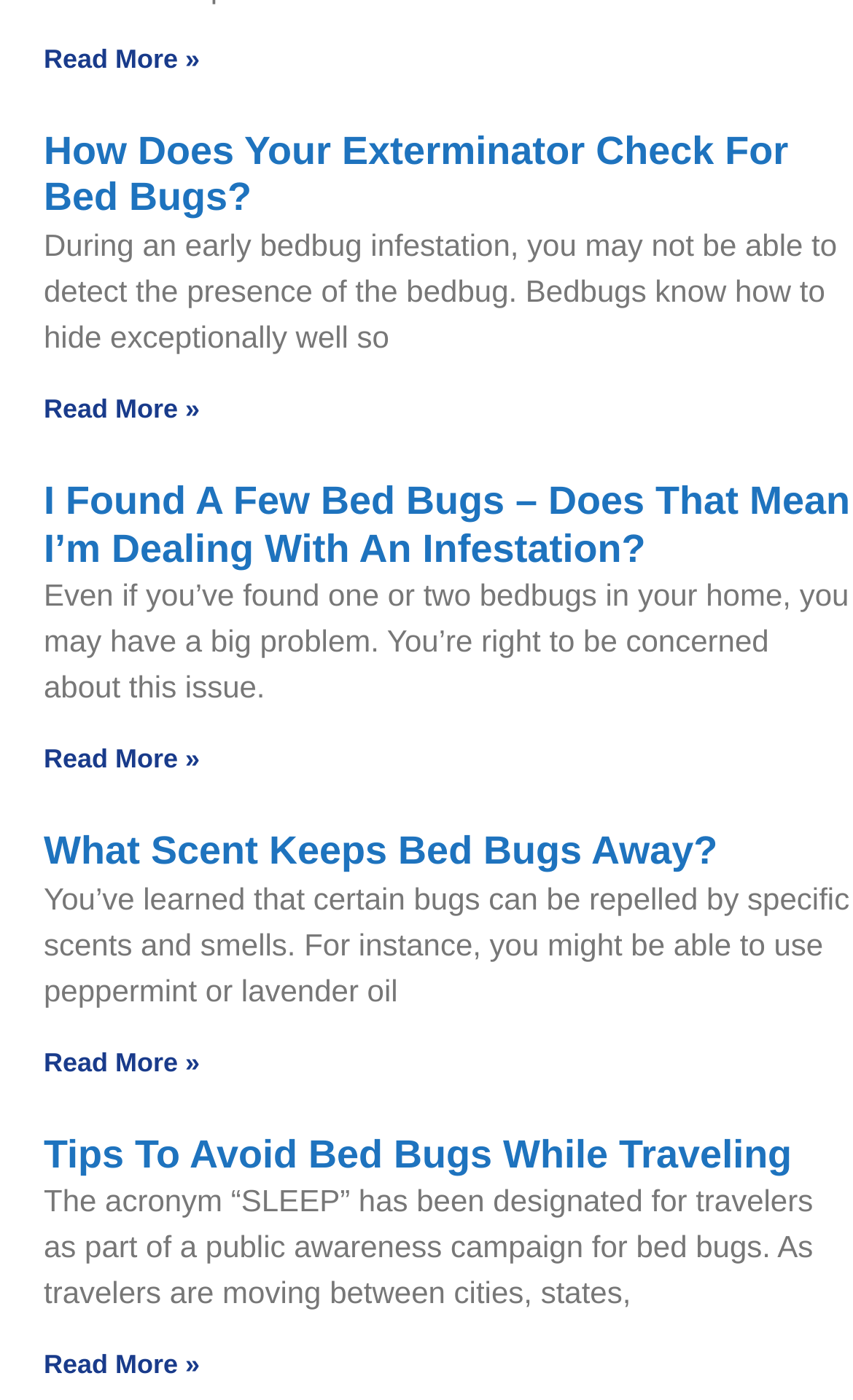Please respond to the question using a single word or phrase:
How many articles are on this webpage?

4